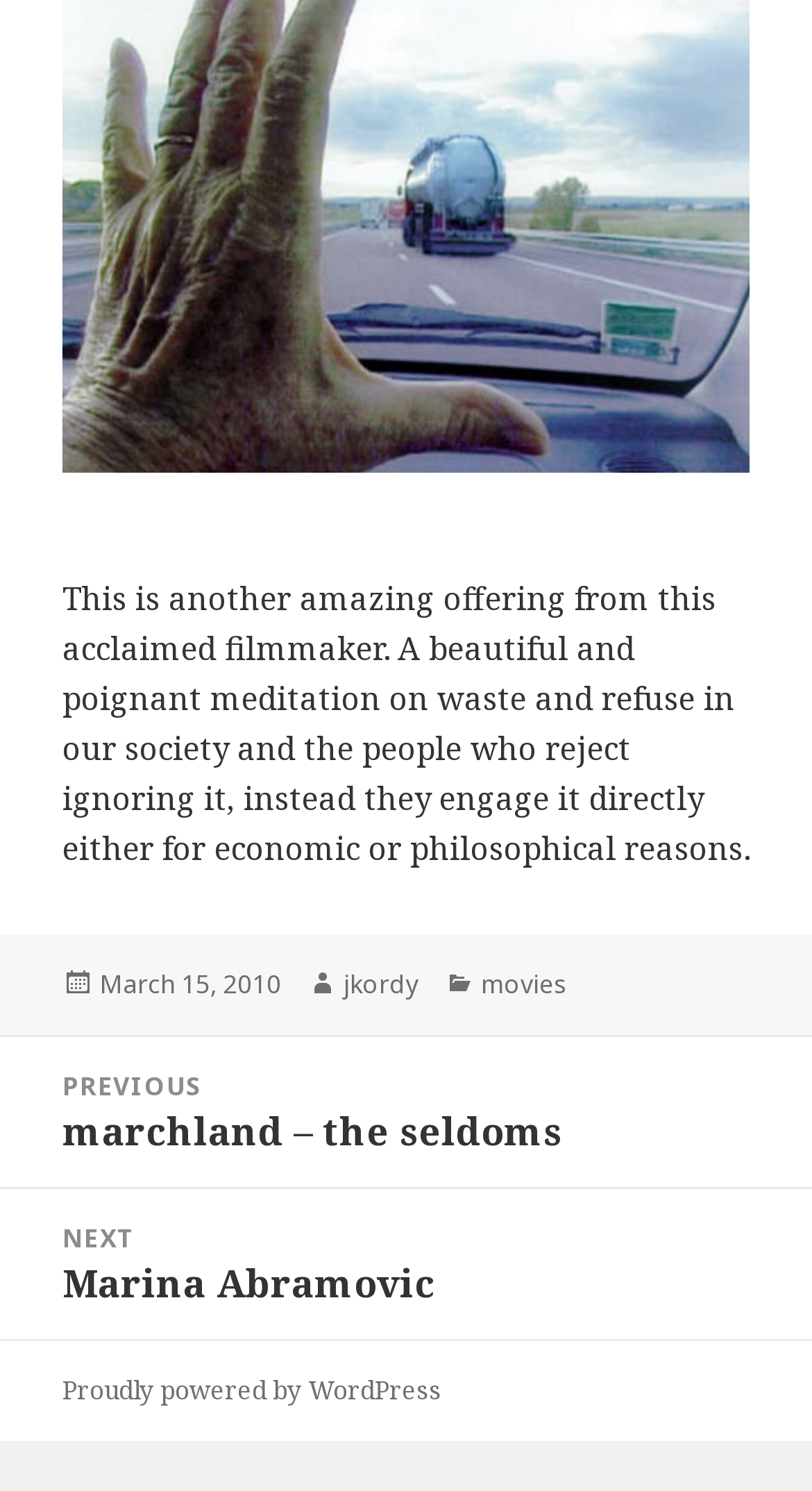Please determine the bounding box of the UI element that matches this description: jkordy. The coordinates should be given as (top-left x, top-left y, bottom-right x, bottom-right y), with all values between 0 and 1.

[0.423, 0.648, 0.515, 0.673]